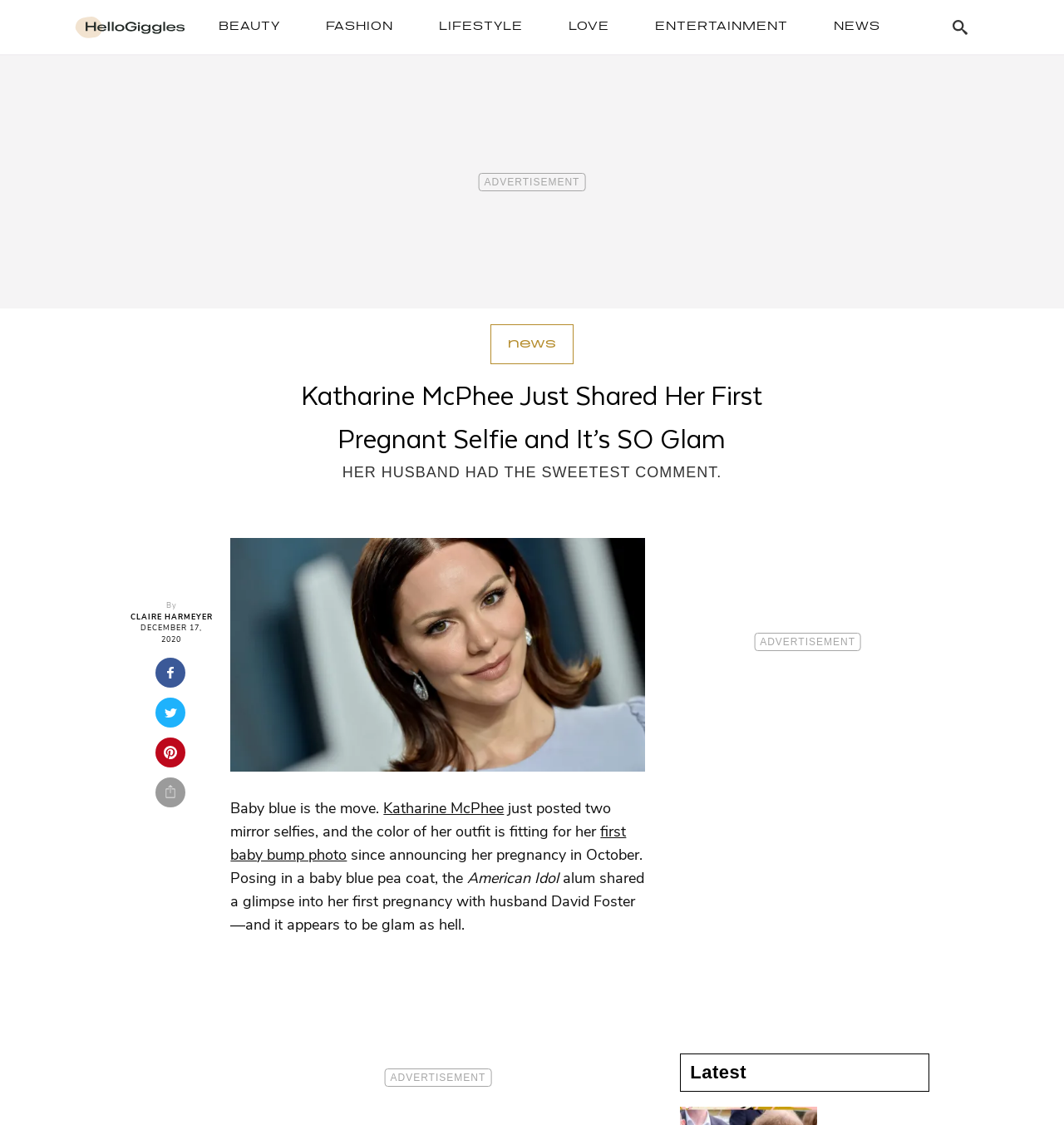Pinpoint the bounding box coordinates of the area that must be clicked to complete this instruction: "See Katharine McPhee's pregnant photo".

[0.217, 0.478, 0.607, 0.686]